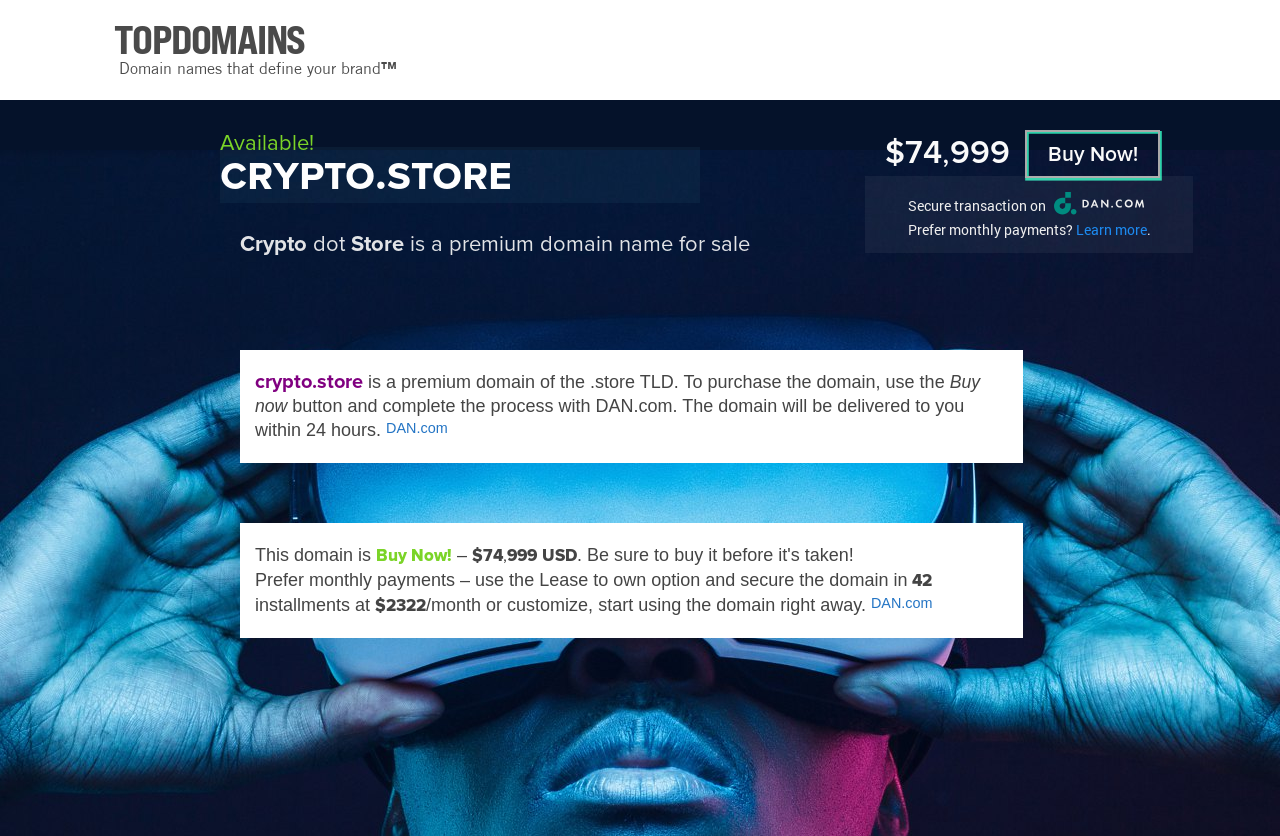What is the domain name for sale?
Please elaborate on the answer to the question with detailed information.

Based on the webpage content, specifically the heading 'Crypto dot Store is a premium domain name for sale' and the static text 'crypto.store', it can be inferred that the domain name for sale is Crypto dot Store.